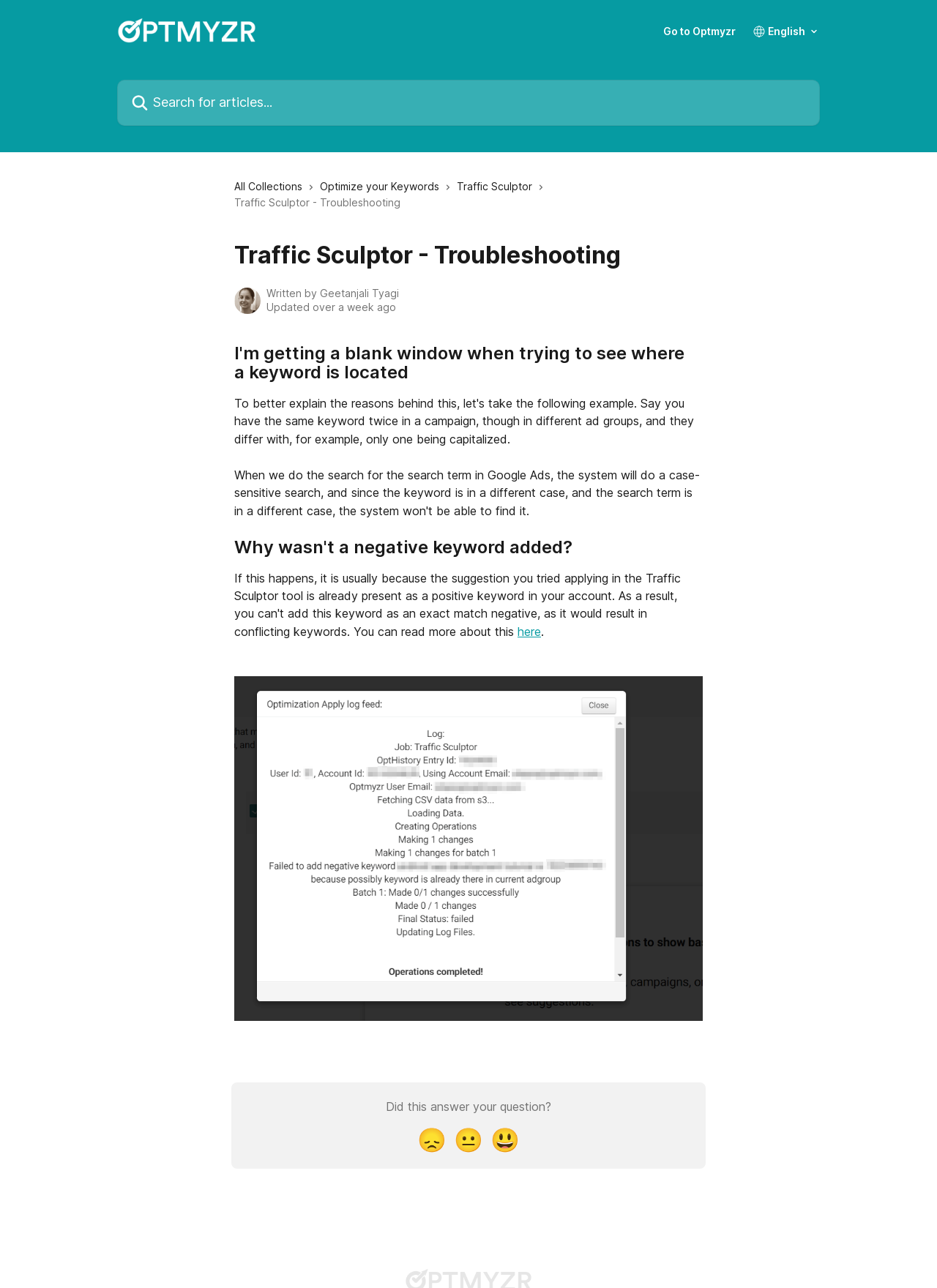Explain the webpage's layout and main content in detail.

The webpage is a help center page for Optmyzr, specifically focused on troubleshooting for Traffic Sculptor. At the top, there is a header section that spans the entire width of the page, containing a logo and a link to the Optmyzr Help Center on the left, and a search bar and a language selection dropdown on the right. Below the header, there are three links to different collections: All Collections, Optimize your Keywords, and Traffic Sculptor.

The main content of the page is divided into two sections. On the left, there is a sidebar with a profile picture and information about the author, including their name and the date the article was last updated. On the right, there is a main article section that takes up most of the page's width. The article is divided into several sections, each with a heading and a brief description. There are two headings visible, one about getting a blank window when trying to see where a keyword is located, and another about why a negative keyword wasn't added.

At the bottom of the page, there is a section with three buttons for reacting to the article, including a disappointed reaction, a neutral reaction, and a smiley reaction. Next to the reaction buttons, there is a text that asks if the article answered the user's question. Finally, there is a link to the Optmyzr Help Center at the very bottom of the page.